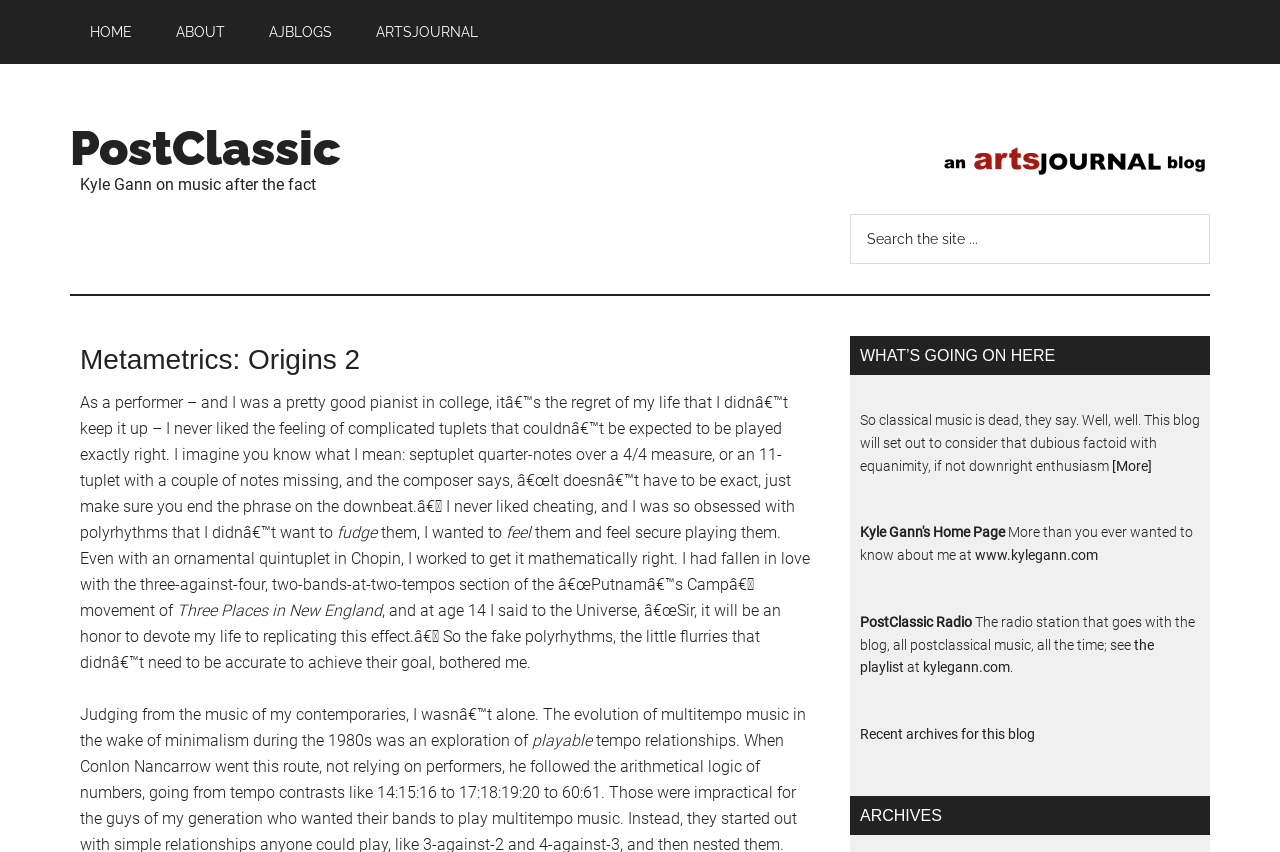Given the description "[More]", provide the bounding box coordinates of the corresponding UI element.

[0.869, 0.537, 0.9, 0.556]